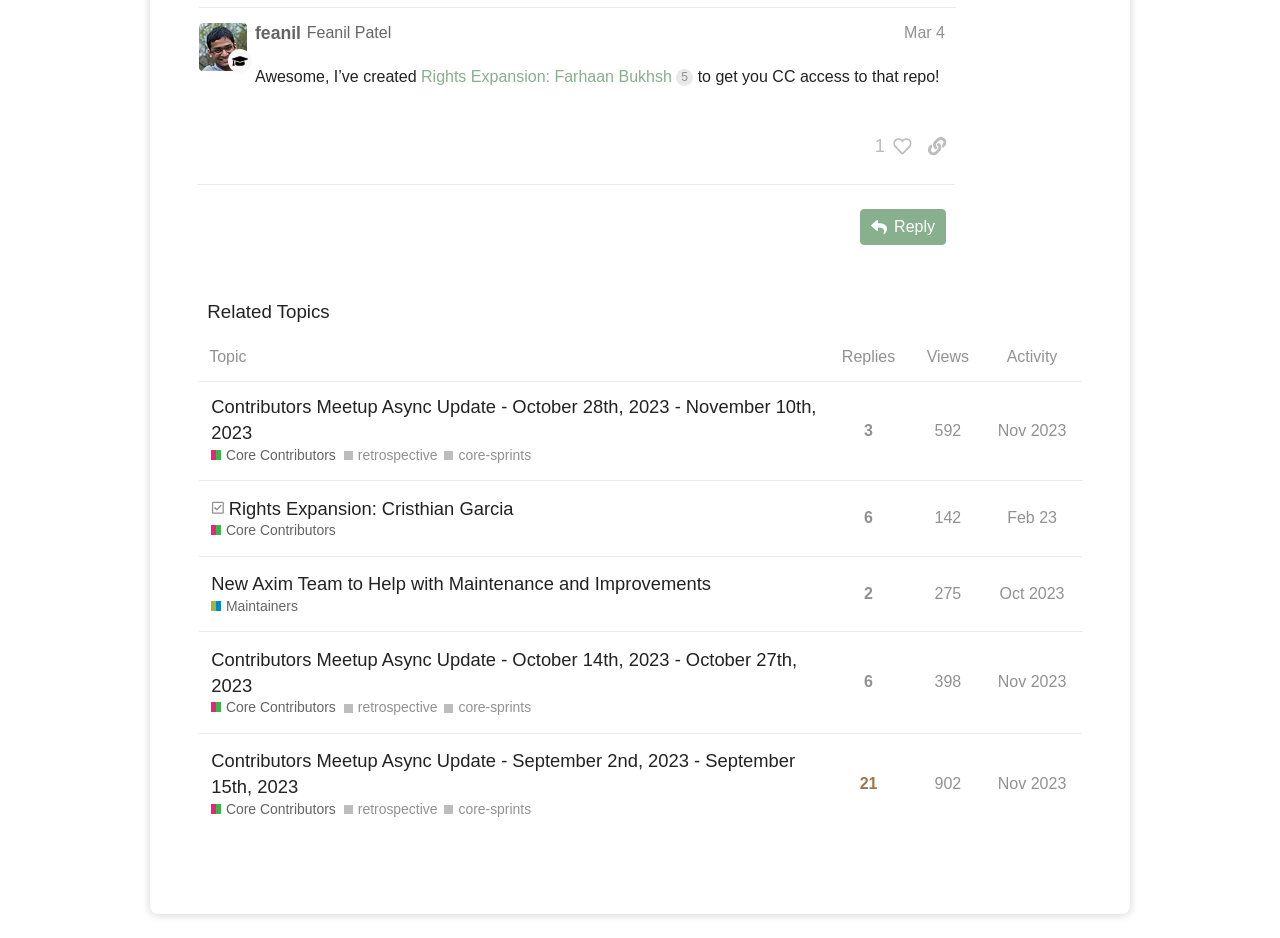Given the description Home, predict the bounding box coordinates of the UI element. Ensure the coordinates are in the format (top-left x, top-left y, bottom-right x, bottom-right y) and all values are between 0 and 1.

None